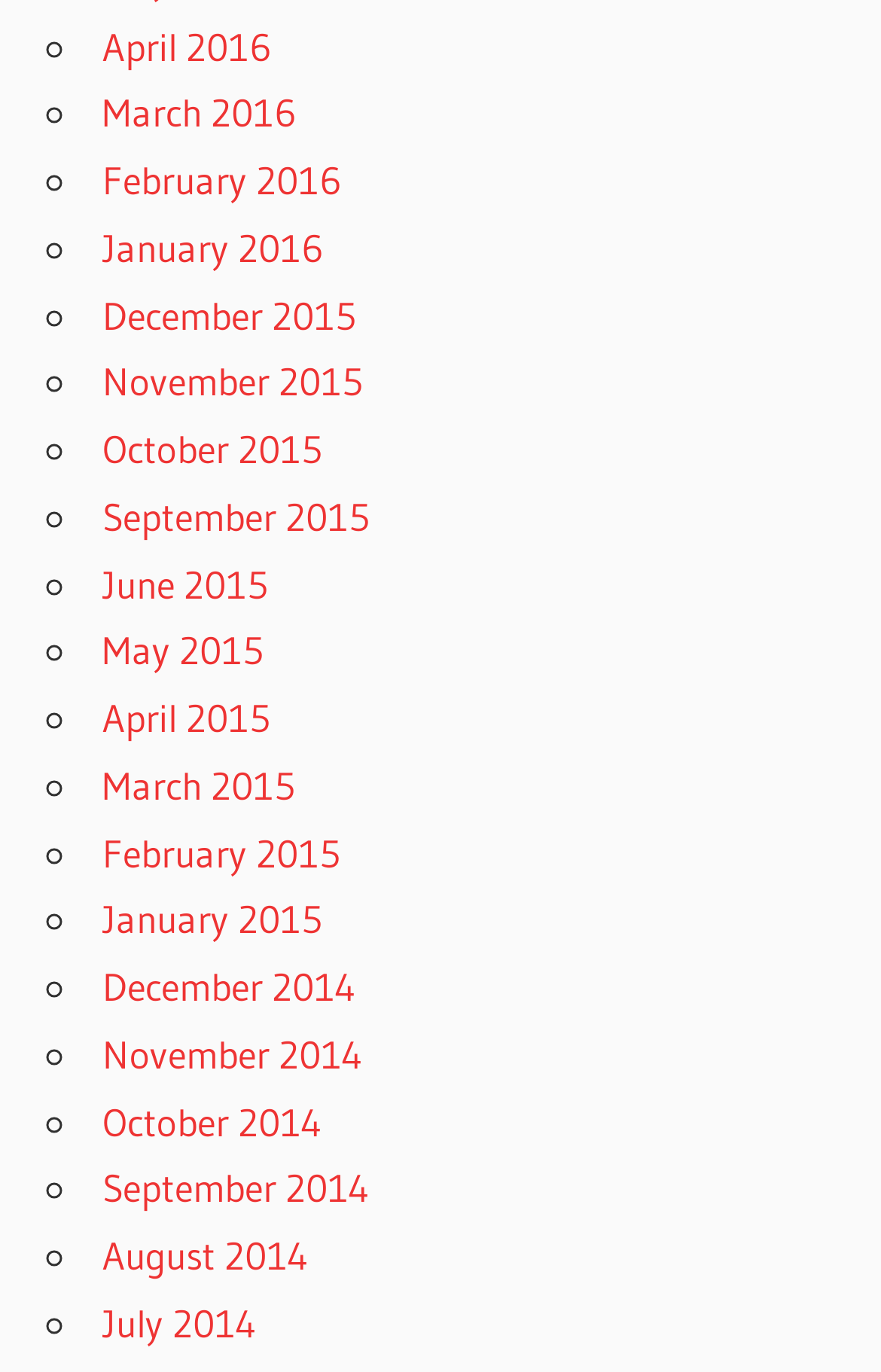What is the latest month listed?
Please answer the question as detailed as possible based on the image.

I looked at the list of links and found the latest month listed, which is April 2016.